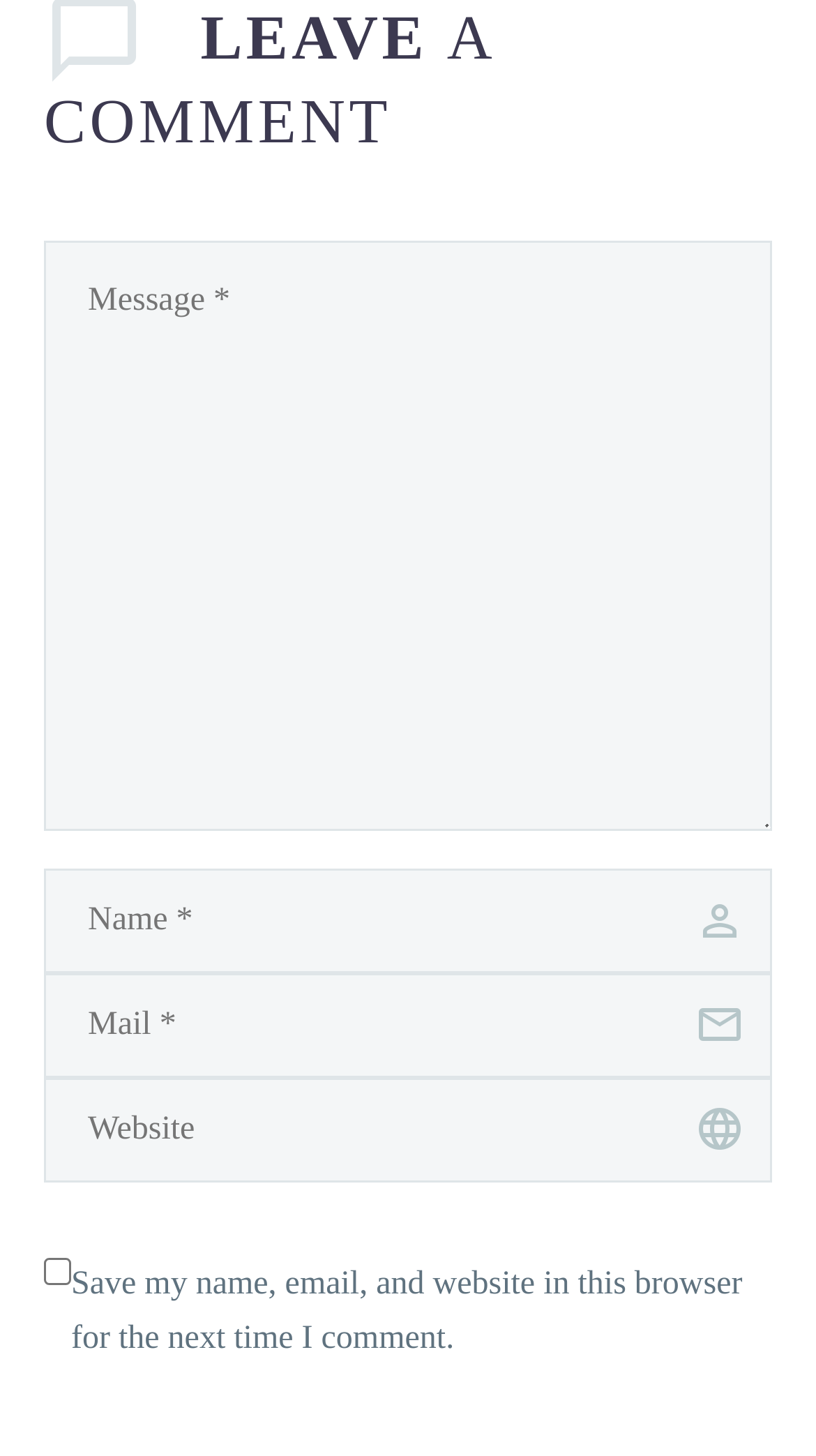How many articles are listed on the webpage?
Using the image as a reference, answer the question with a short word or phrase.

10